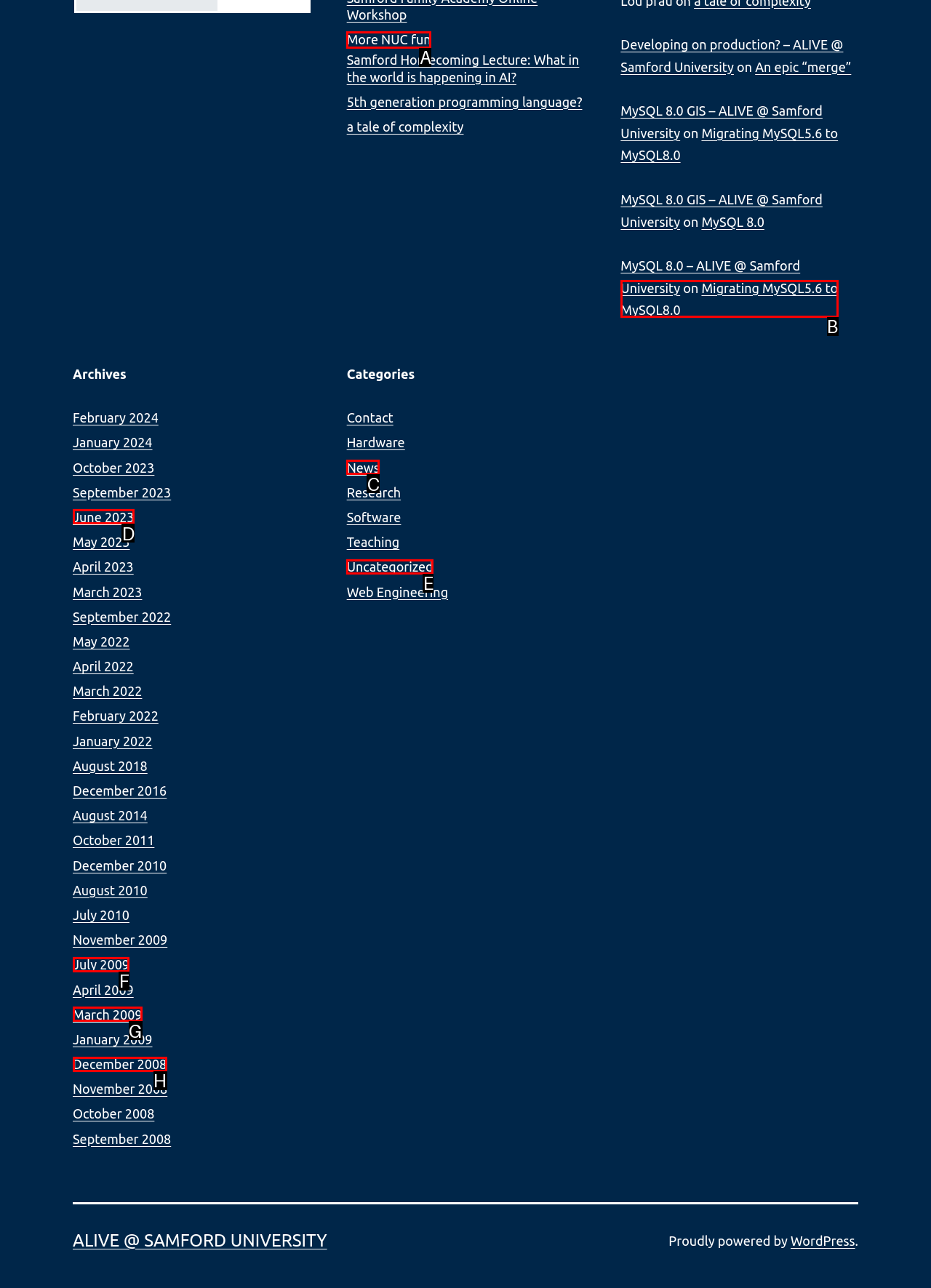Select the HTML element that best fits the description: Migrating MySQL5.6 to MySQL8.0
Respond with the letter of the correct option from the choices given.

B